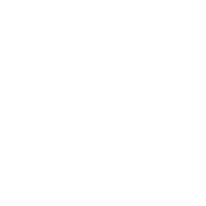Generate a detailed explanation of the scene depicted in the image.

The image features a set of 20 hearing aid batteries by Audilo, labeled as "Lot de 20 plaquette de piles 10 Audilo (120 piles)." These batteries are designed to enhance the performance of modern hearing aids, accommodating higher energy demands due to advanced functionalities like Bluetooth connectivity. This product is showcased as an essential accessory for those using hearing technologies, highlighting the convenience and reliability offered through these batteries. The image aims to attract consumers looking for dependable power sources for their hearing devices, emphasizing its value in the market of hearing aid accessories.